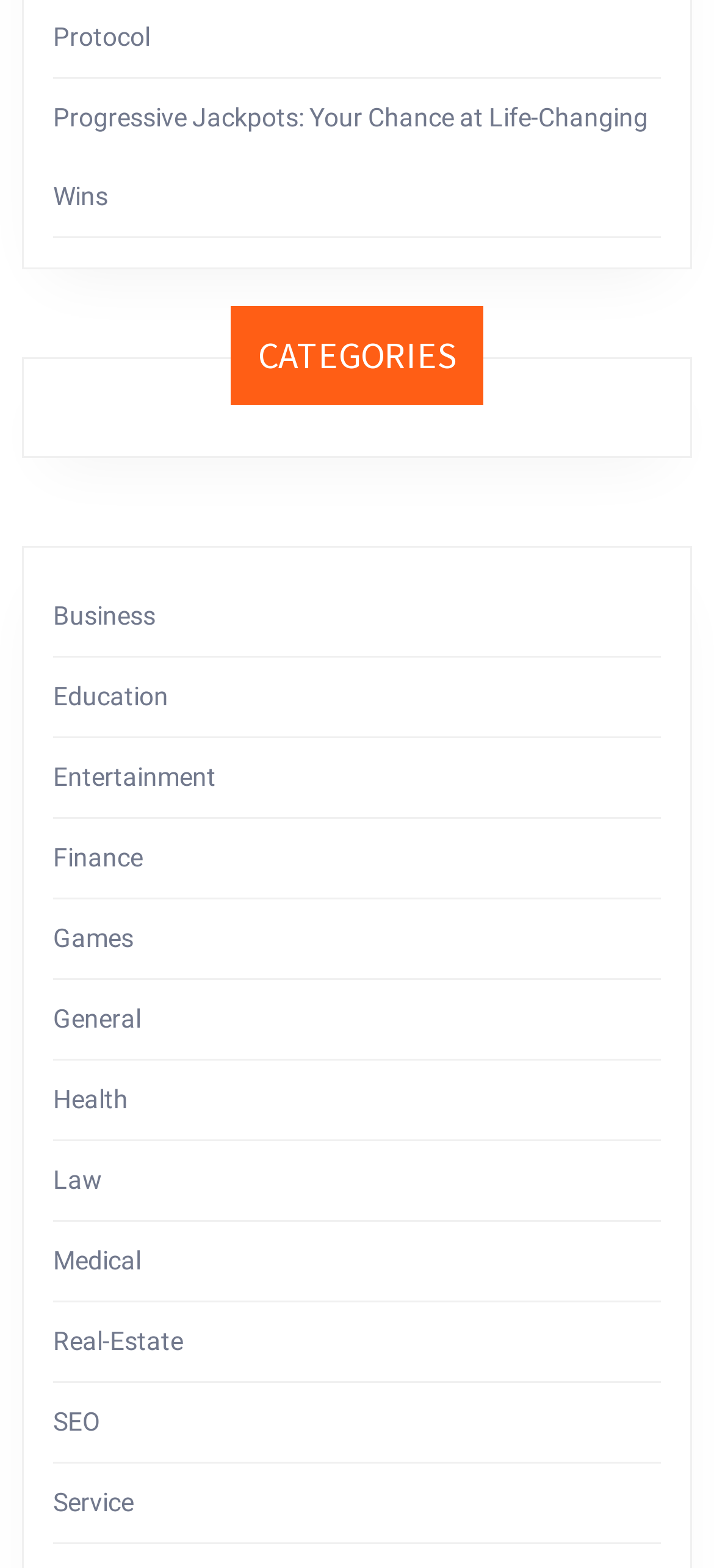Determine the bounding box coordinates of the region to click in order to accomplish the following instruction: "Explore Entertainment links". Provide the coordinates as four float numbers between 0 and 1, specifically [left, top, right, bottom].

[0.074, 0.486, 0.303, 0.505]